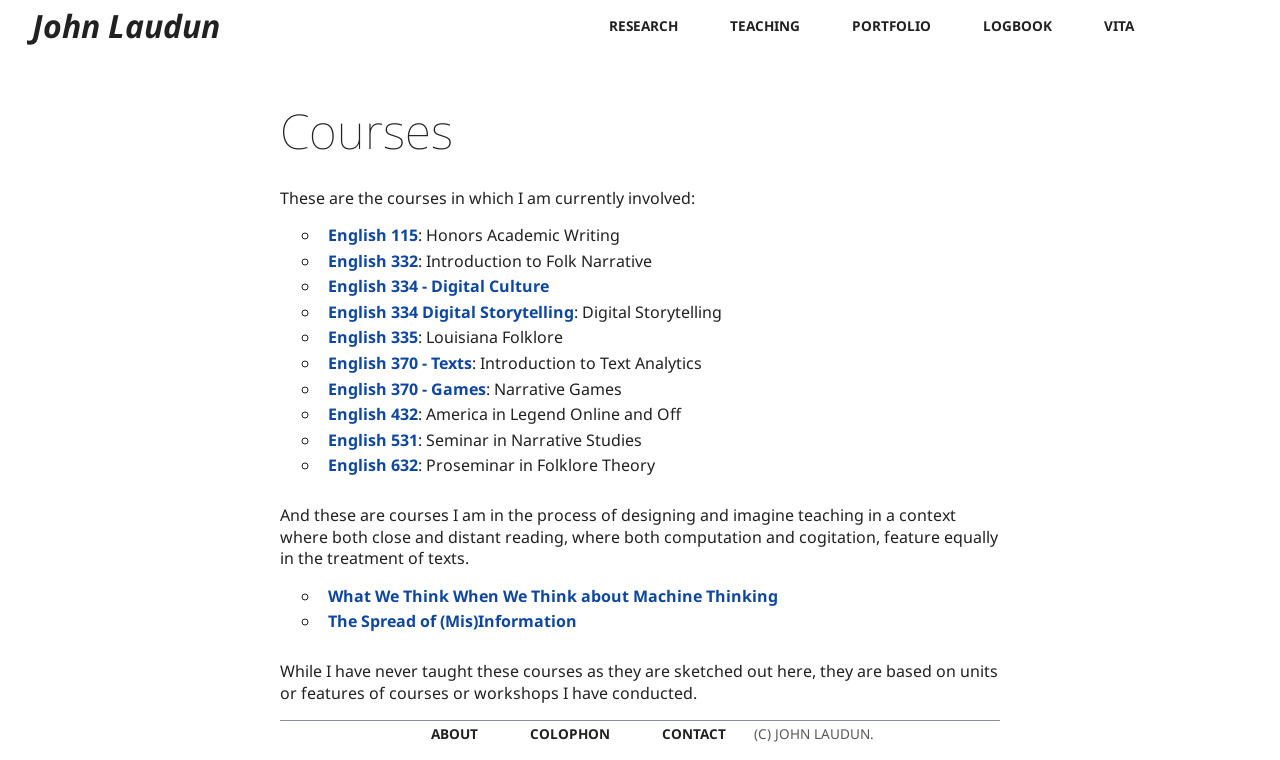Please reply with a single word or brief phrase to the question: 
What is the theme of the course 'English 334 - Digital Culture'?

Digital Culture